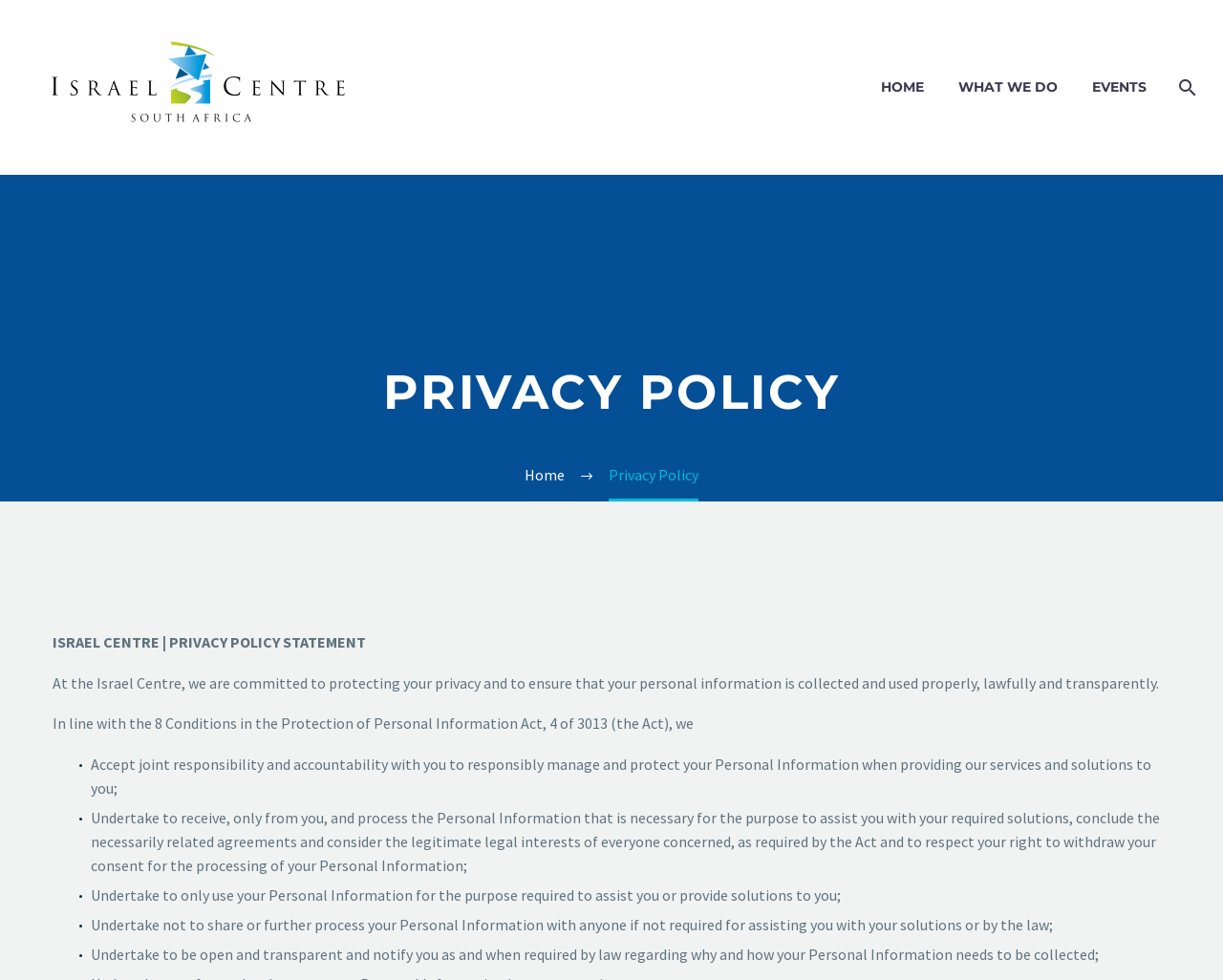What is the name of the organization?
Based on the visual details in the image, please answer the question thoroughly.

The name of the organization can be inferred from the images at the top of the webpage, which display the logo and text 'Israel Center'. Additionally, the text 'ISRAEL CENTRE |' is present in the StaticText element [350].